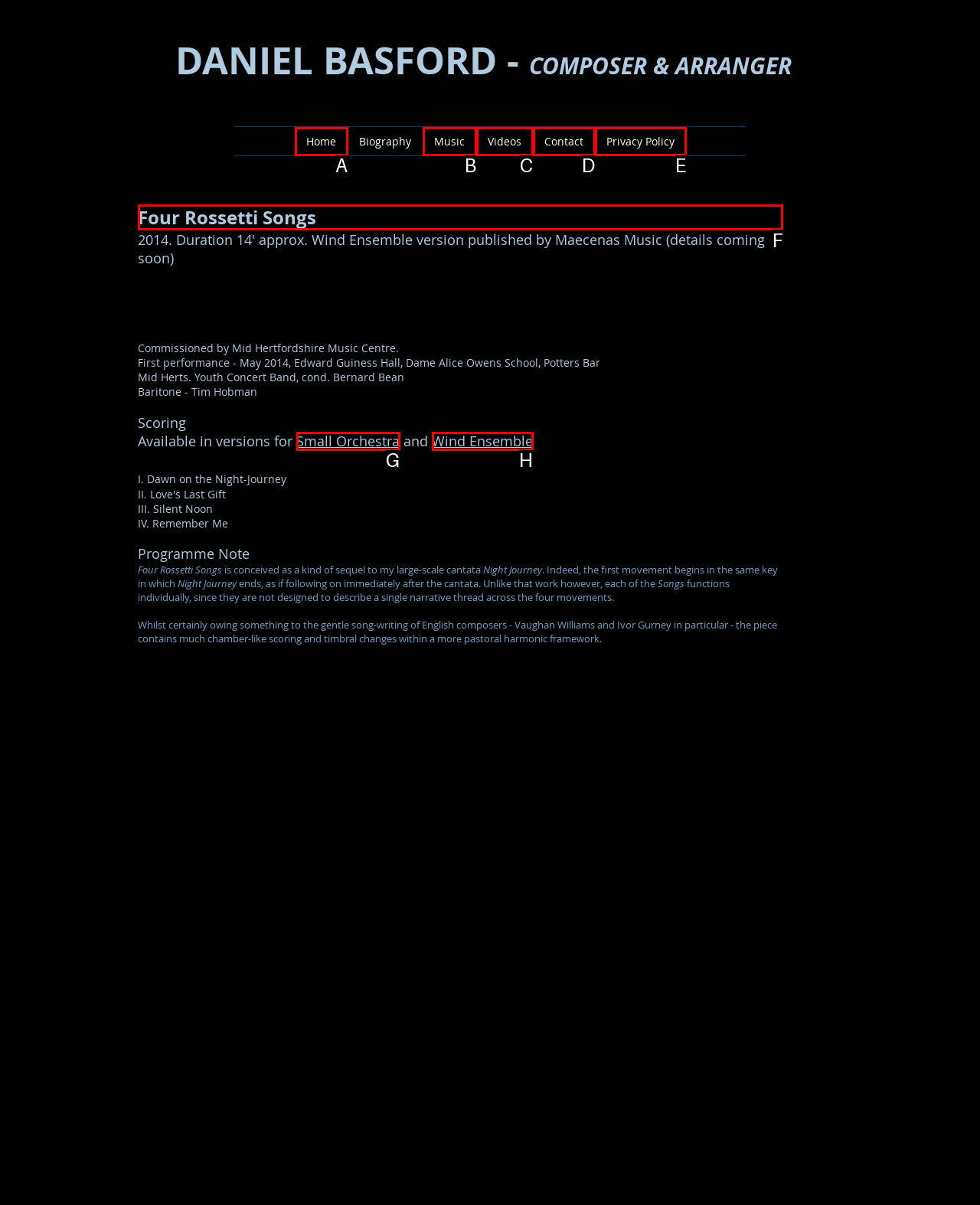Determine the letter of the UI element I should click on to complete the task: Learn about Four Rossetti Songs from the provided choices in the screenshot.

F